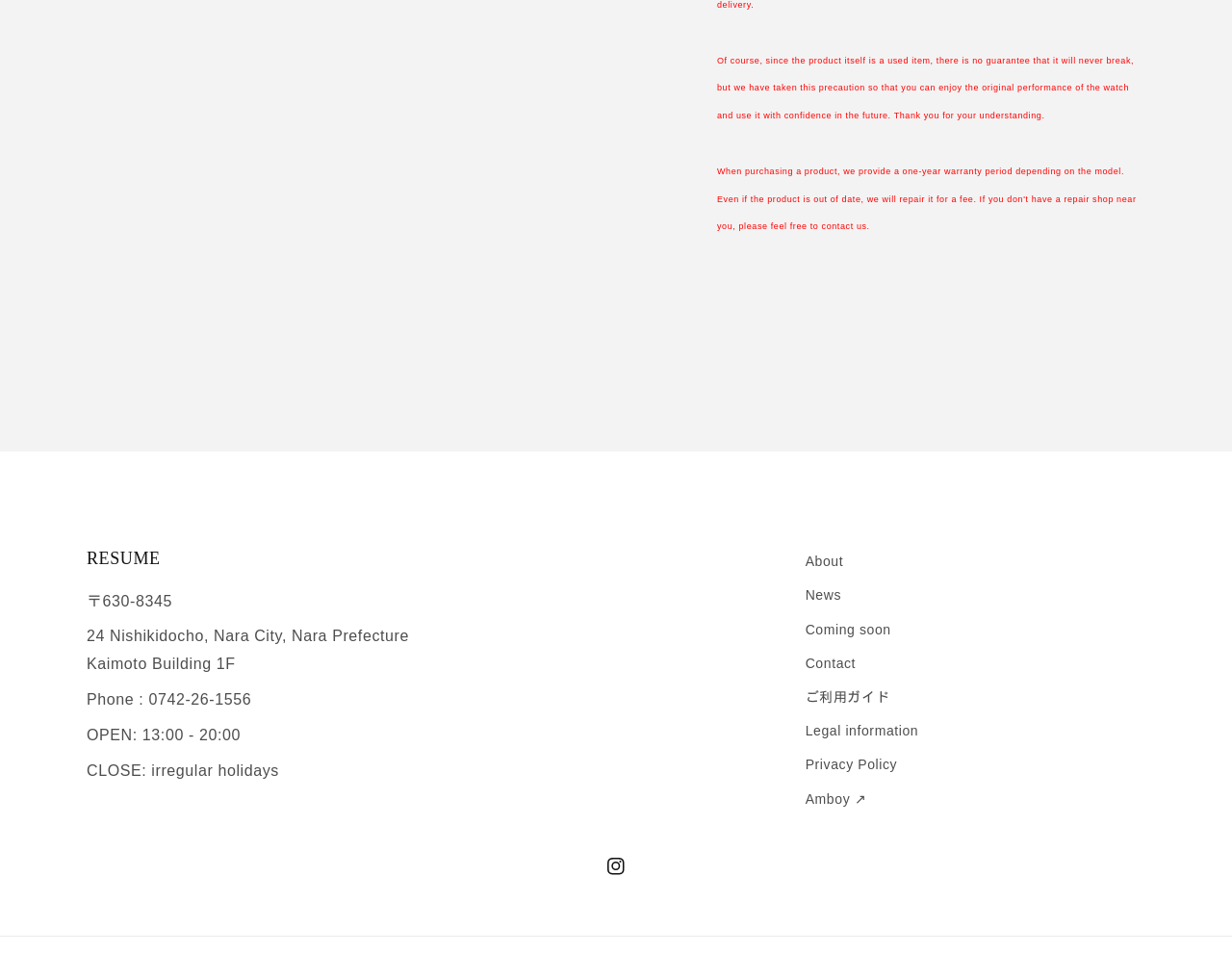From the webpage screenshot, identify the region described by News. Provide the bounding box coordinates as (top-left x, top-left y, bottom-right x, bottom-right y), with each value being a floating point number between 0 and 1.

[0.654, 0.607, 0.683, 0.642]